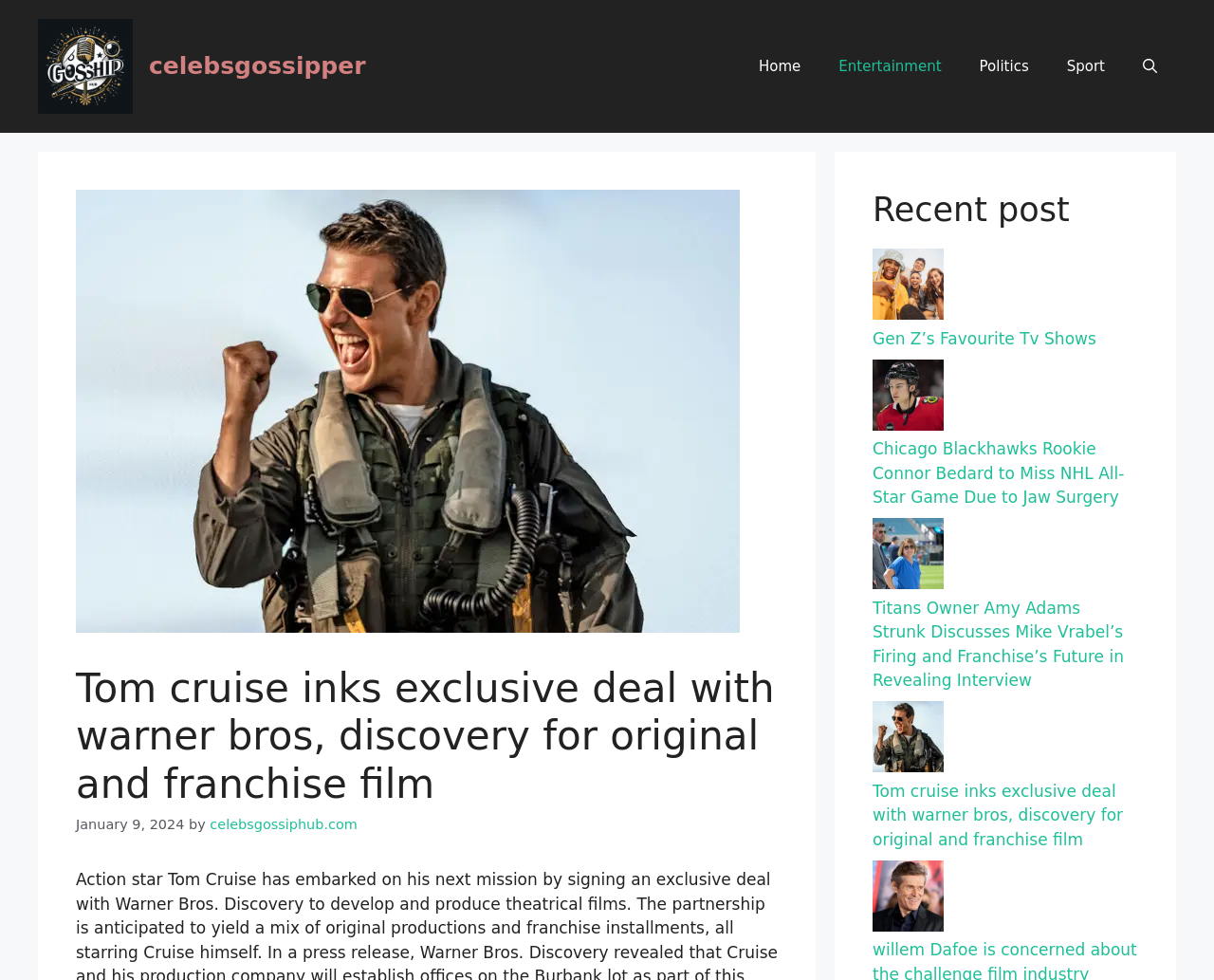Find the bounding box coordinates for the UI element that matches this description: "Sport".

[0.863, 0.039, 0.926, 0.097]